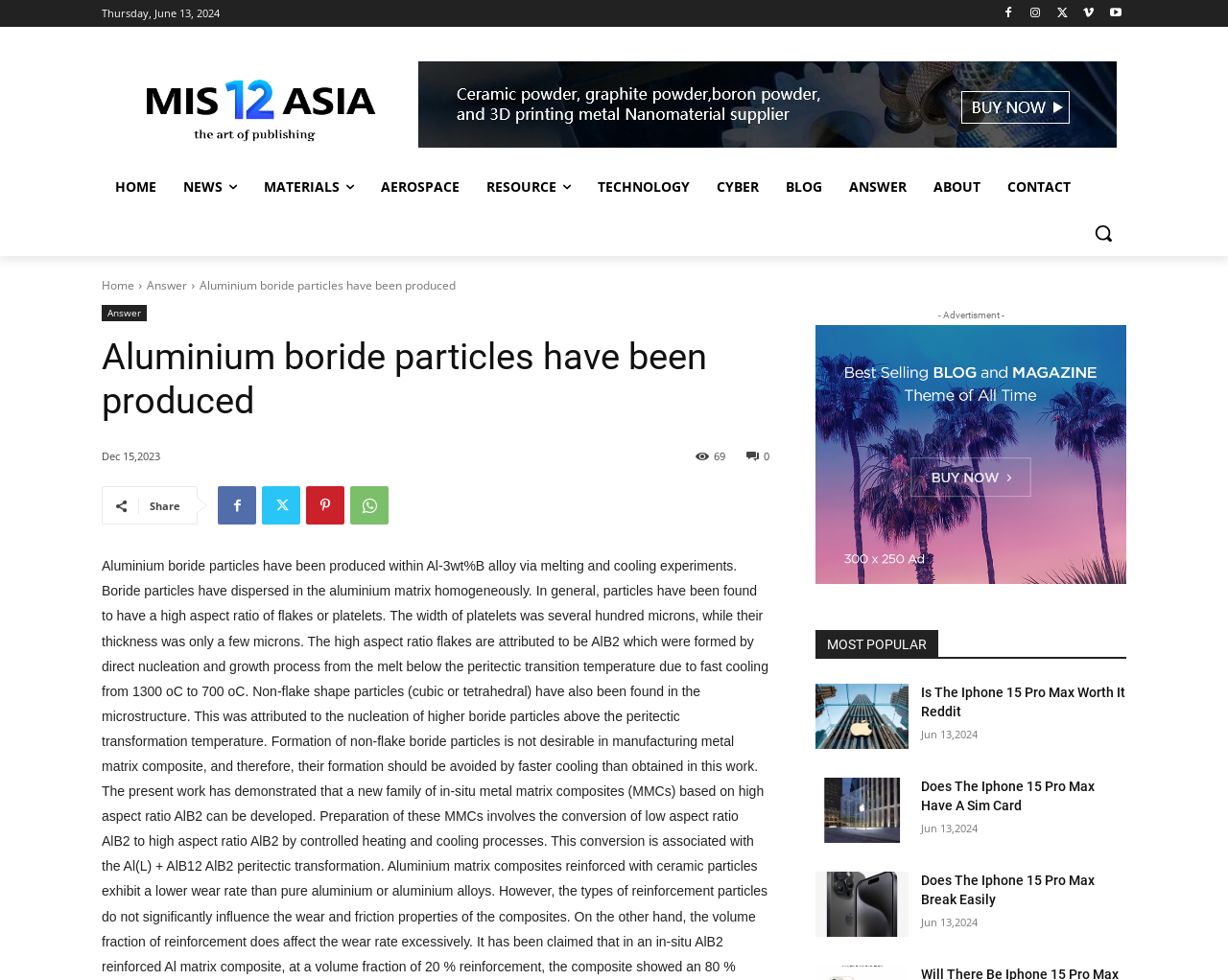Provide your answer in one word or a succinct phrase for the question: 
What is the logo of the website?

Mis-asia